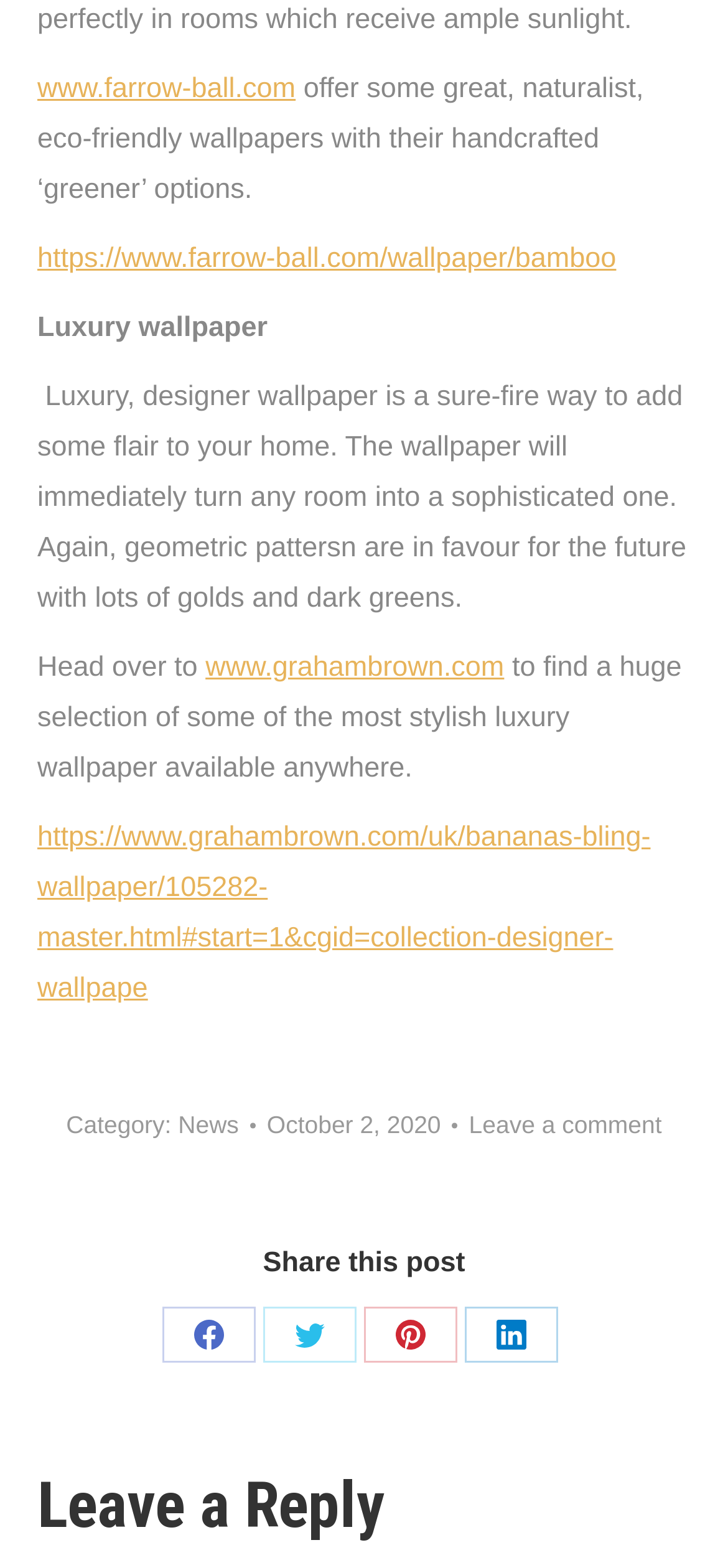Please locate the bounding box coordinates of the element that needs to be clicked to achieve the following instruction: "Read news". The coordinates should be four float numbers between 0 and 1, i.e., [left, top, right, bottom].

[0.245, 0.708, 0.328, 0.726]